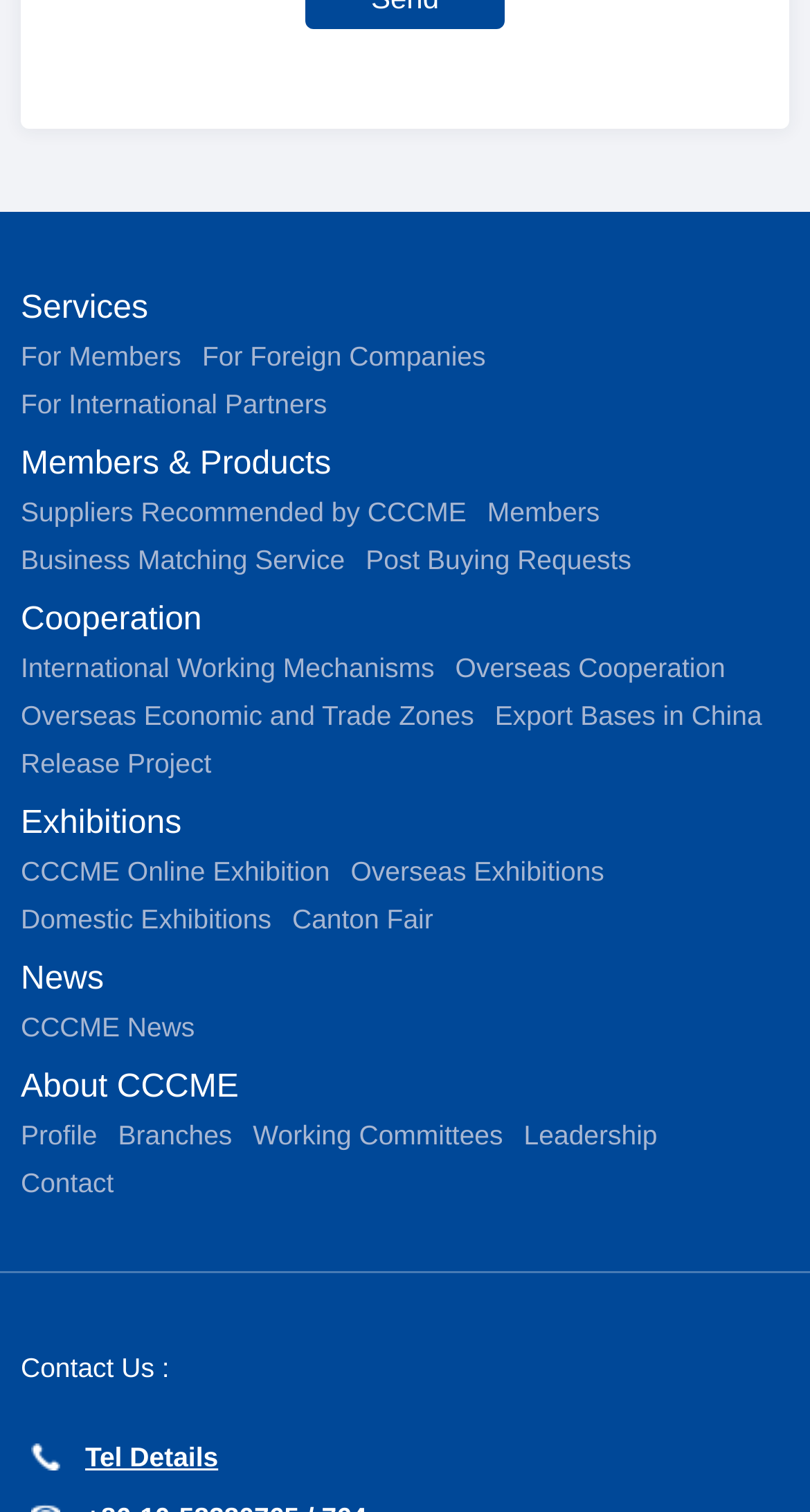What is the title of the last link in the News category?
Based on the image content, provide your answer in one word or a short phrase.

CCCME News